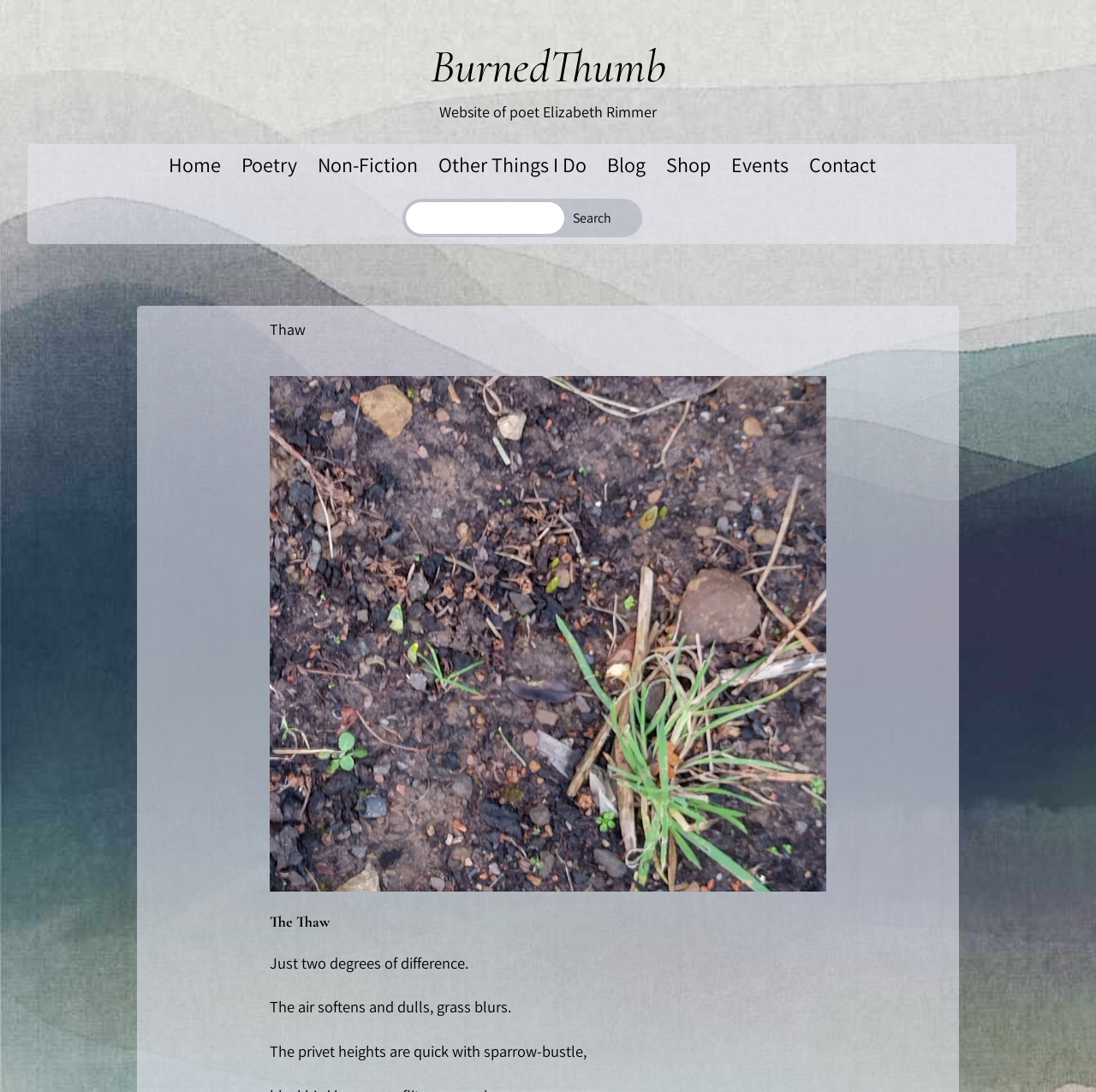Generate a thorough explanation of the webpage's elements.

The webpage is titled "Thaw – BurnedThumb" and appears to be the website of poet Elizabeth Rimmer. At the top, there is a heading with the title "BurnedThumb" and a link with the same text. Below this, there is a brief description of the website.

To the right of the title, there is a navigation menu with 7 links: "Home", "Poetry", "Non-Fiction", "Other Things I Do", "Blog", "Shop", and "Events", followed by a "Contact" link. Below the navigation menu, there is a search bar with a "Search" button.

The main content of the webpage is divided into two sections. The first section has a heading titled "Thaw" and features a figure with an image and a link with a descriptive text about stony soil, grass, and tulip and daffodil bulbs. 

The second section has a heading titled "The Thaw" and contains three paragraphs of poetic text, describing the softening of the air, the blurring of grass, and the activity of sparrows in the privet heights.